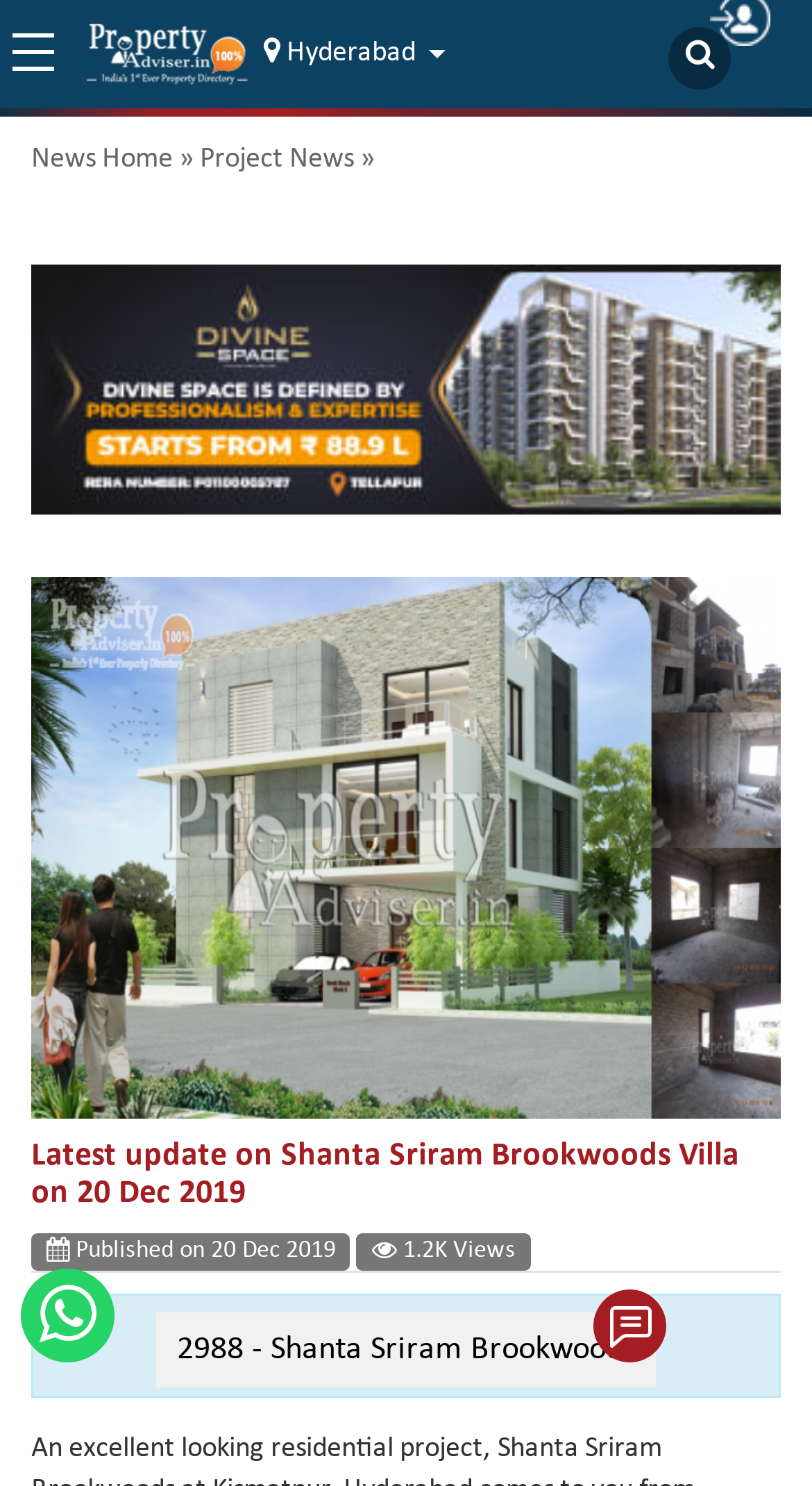What type of update is provided on the webpage?
Provide a well-explained and detailed answer to the question.

The webpage provides a property update, as indicated by the main heading 'Latest update on Shanta Sriram Brookwoods Villa on 20 Dec 2019', which suggests that the webpage is providing an update on the property.